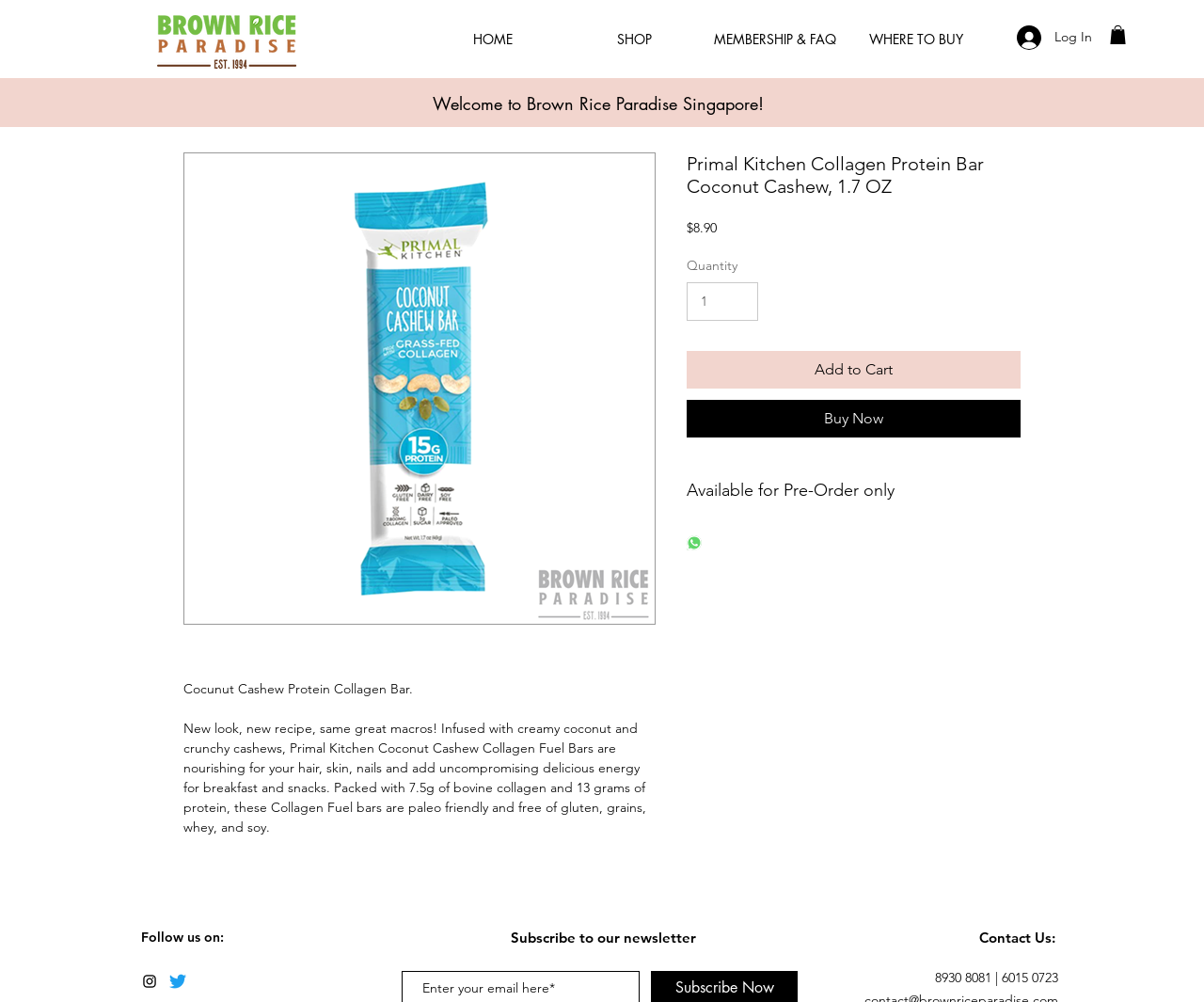What is the price of the Primal Kitchen Collagen Protein Bar?
Using the information from the image, provide a comprehensive answer to the question.

I found the price of the product by looking at the text next to the 'Price' label, which is '$8.90'.